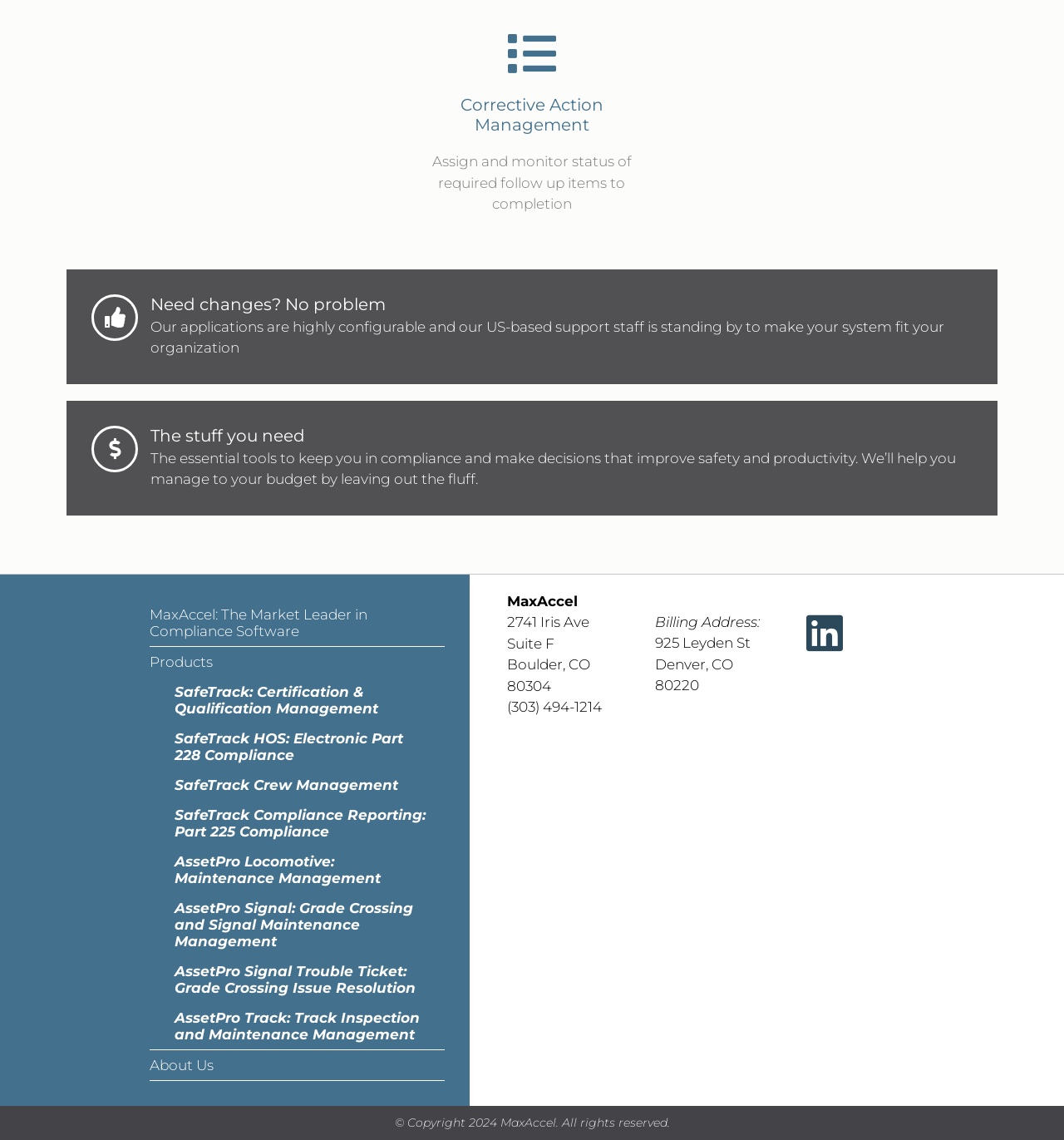Please identify the bounding box coordinates of the element's region that I should click in order to complete the following instruction: "Learn about 'SafeTrack: Certification & Qualification Management'". The bounding box coordinates consist of four float numbers between 0 and 1, i.e., [left, top, right, bottom].

[0.164, 0.593, 0.418, 0.634]